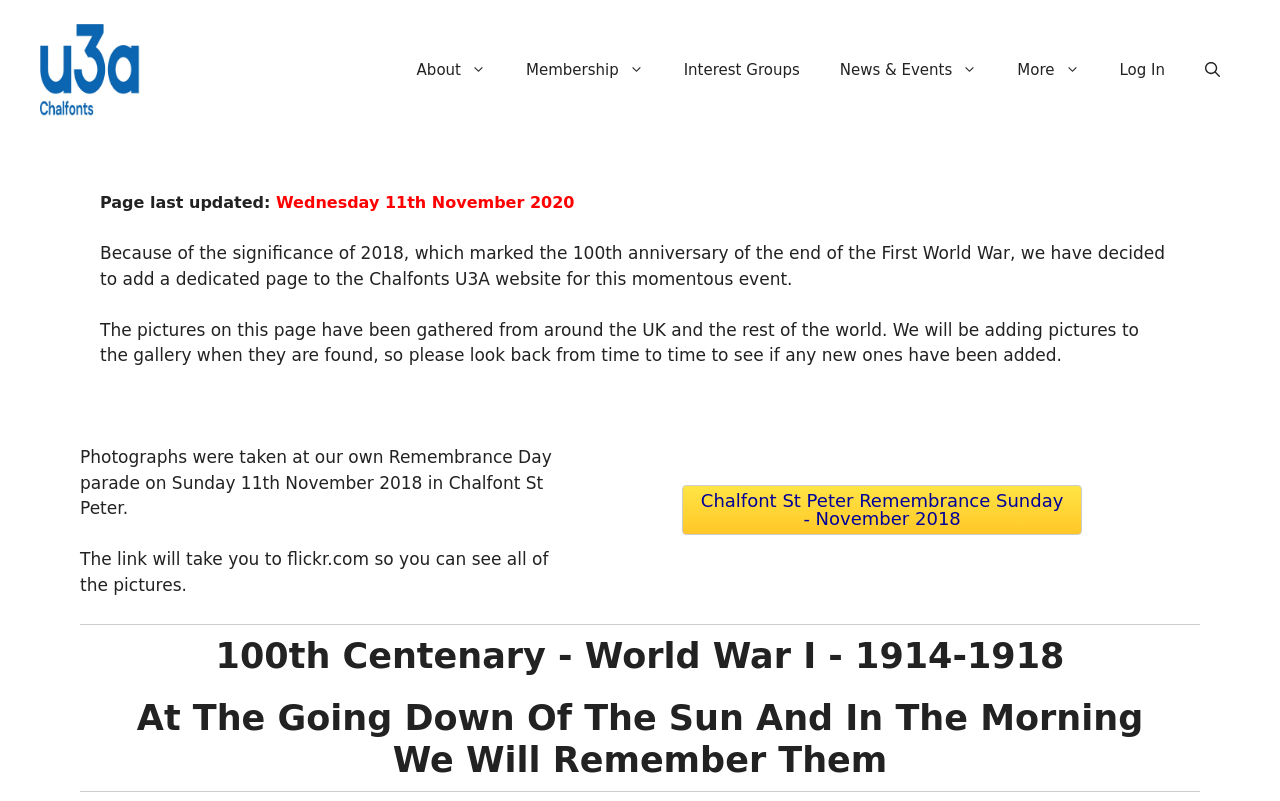Locate the bounding box for the described UI element: "About". Ensure the coordinates are four float numbers between 0 and 1, formatted as [left, top, right, bottom].

[0.31, 0.05, 0.395, 0.125]